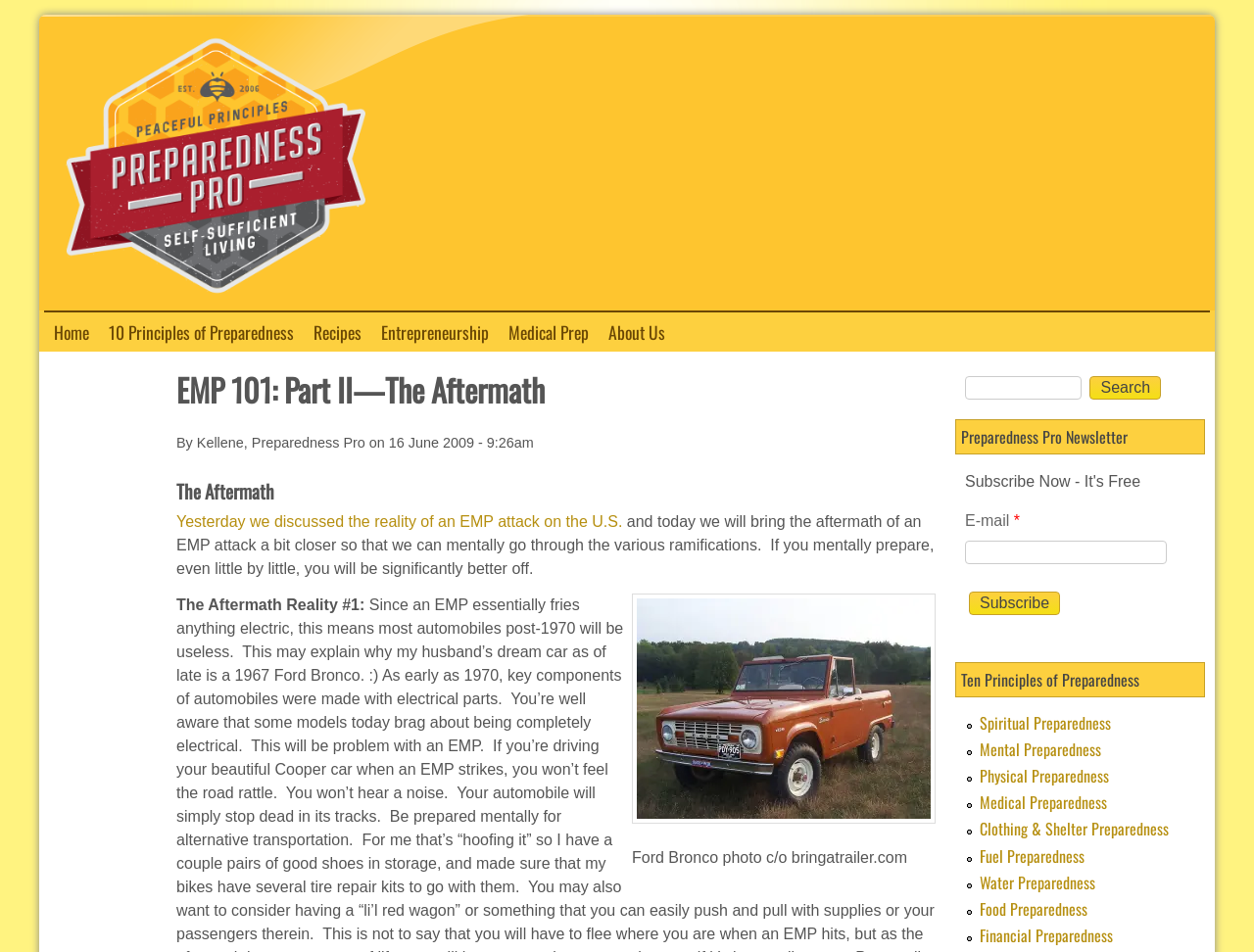What is the author's name of the article?
Refer to the image and provide a one-word or short phrase answer.

Kellene